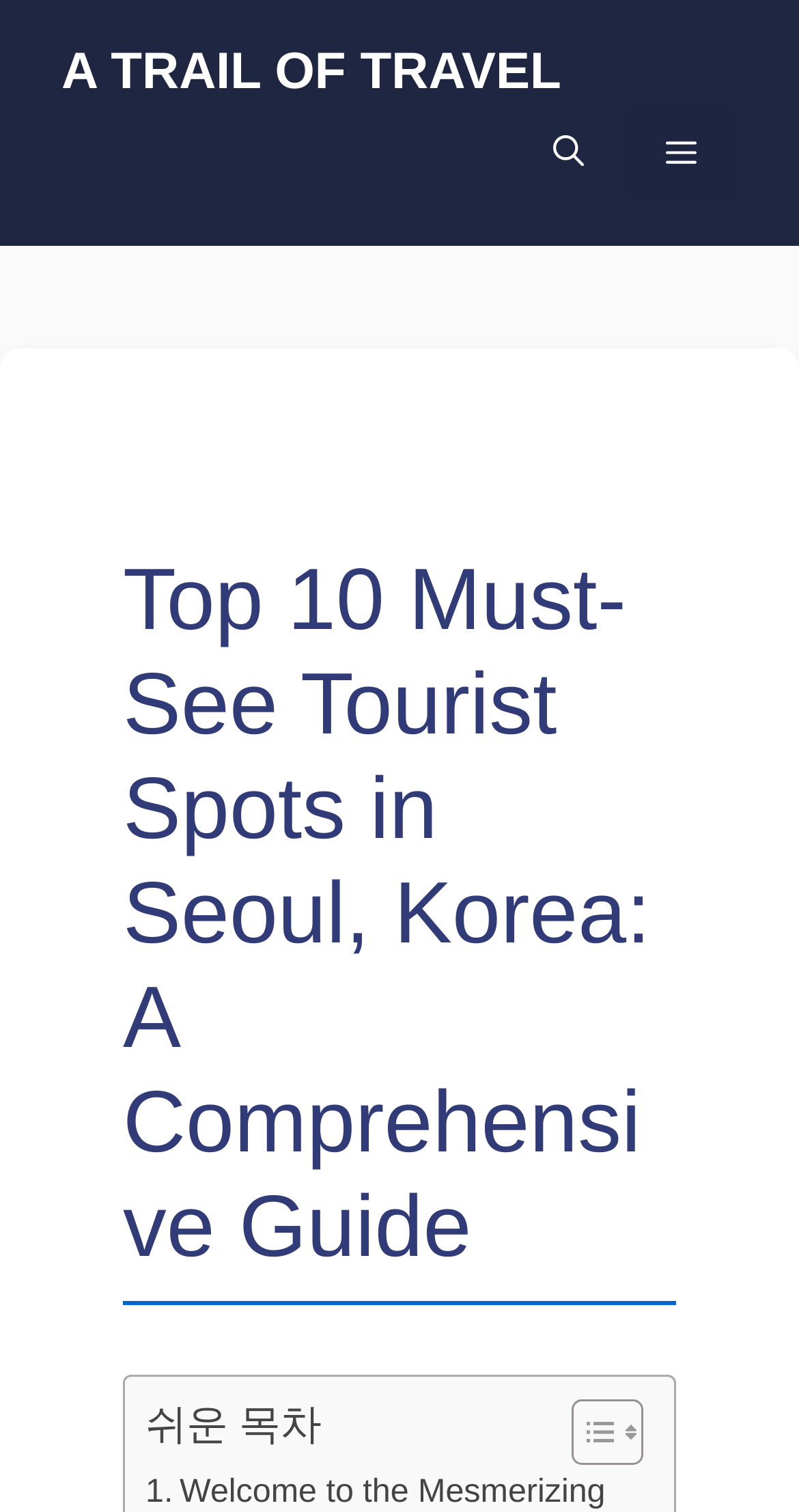Highlight the bounding box of the UI element that corresponds to this description: "A trail of travel".

[0.077, 0.028, 0.703, 0.066]